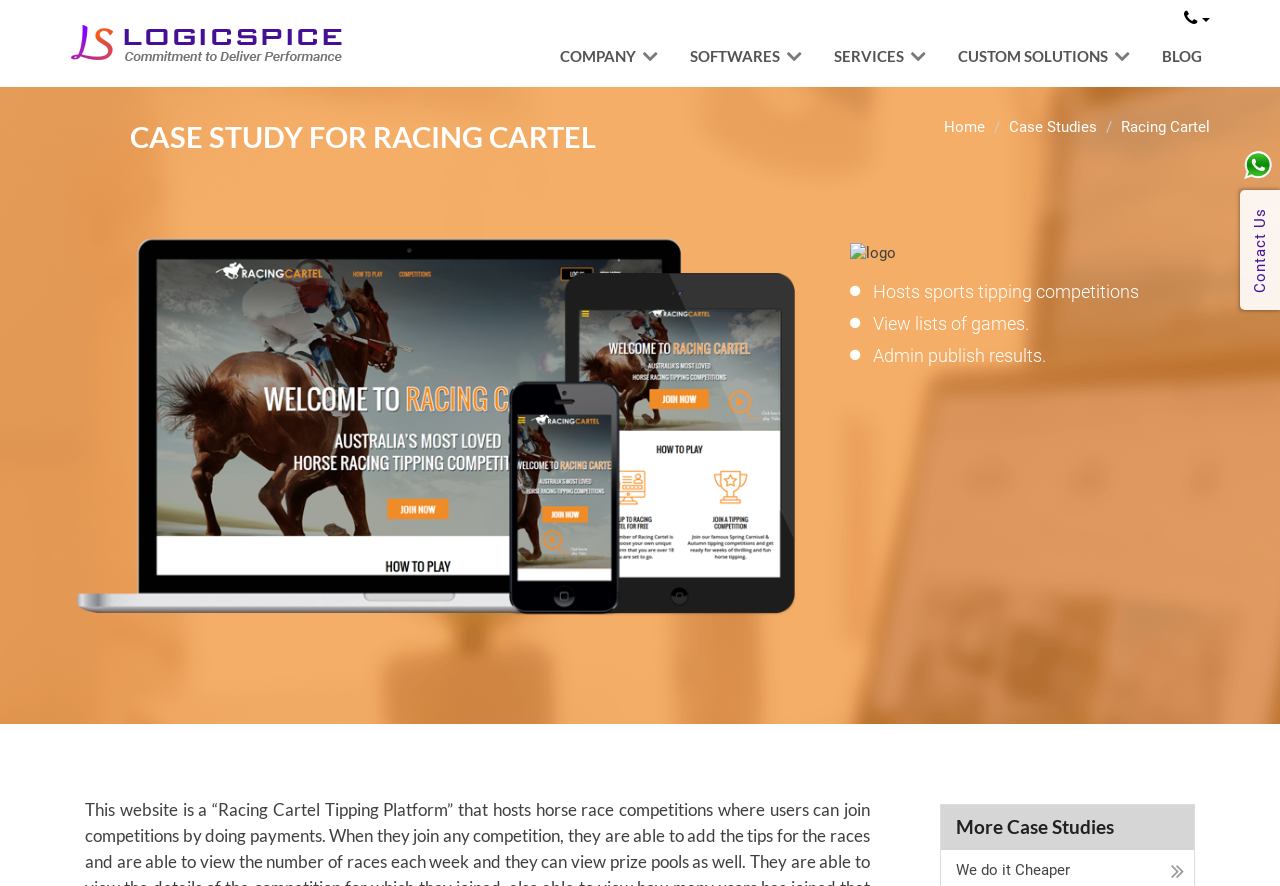What can users do with the lists of games?
Please ensure your answer is as detailed and informative as possible.

I found the information about what users can do with the lists of games by reading the StaticText 'View lists of games.' on the page, which suggests that users can view the lists of games.